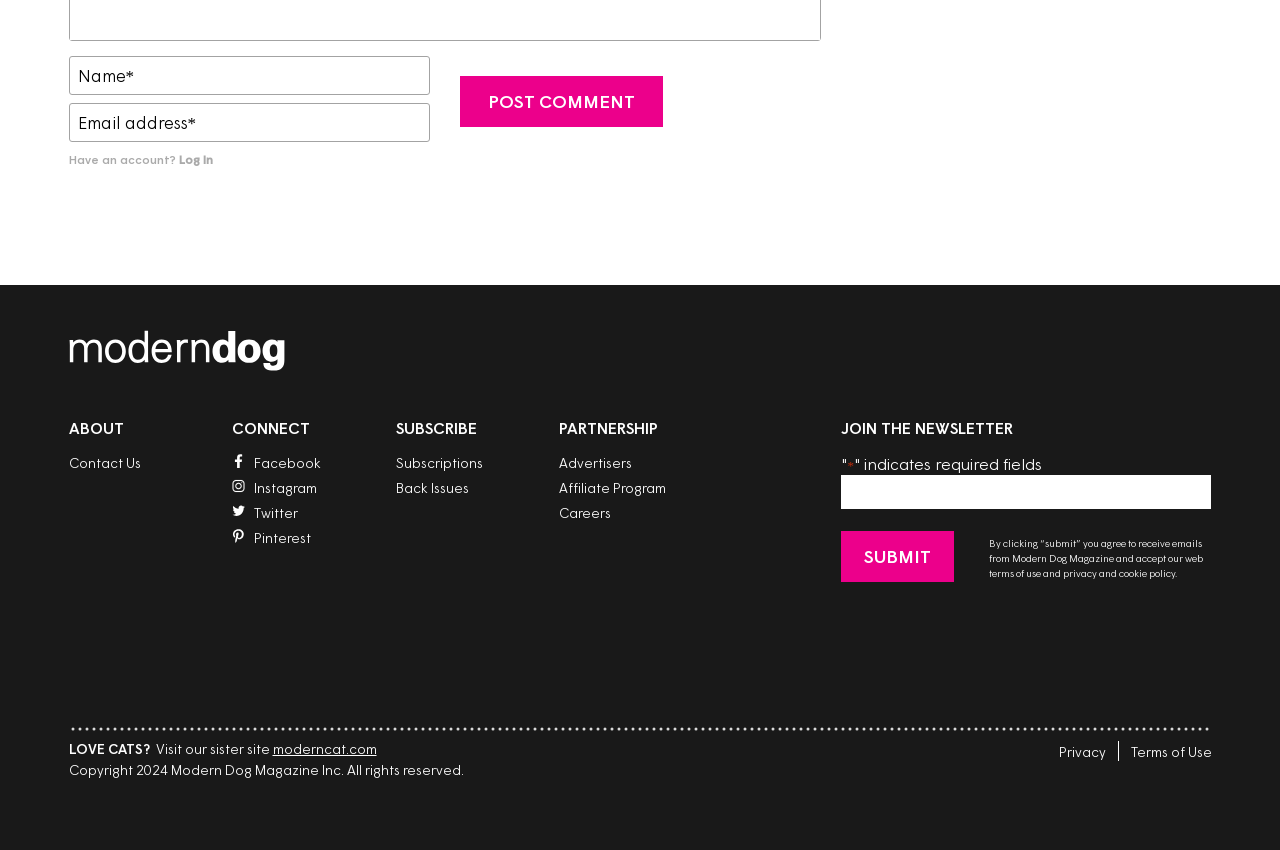Identify the bounding box coordinates for the UI element described as follows: Careers. Use the format (top-left x, top-left y, bottom-right x, bottom-right y) and ensure all values are floating point numbers between 0 and 1.

[0.437, 0.593, 0.477, 0.613]